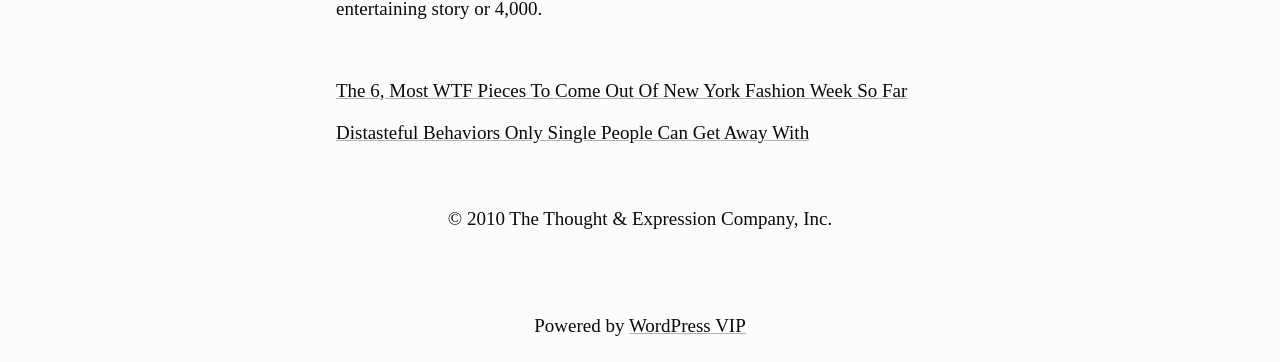What is the title of the first post?
Please use the visual content to give a single word or phrase answer.

The 6, Most WTF Pieces To Come Out Of New York Fashion Week So Far